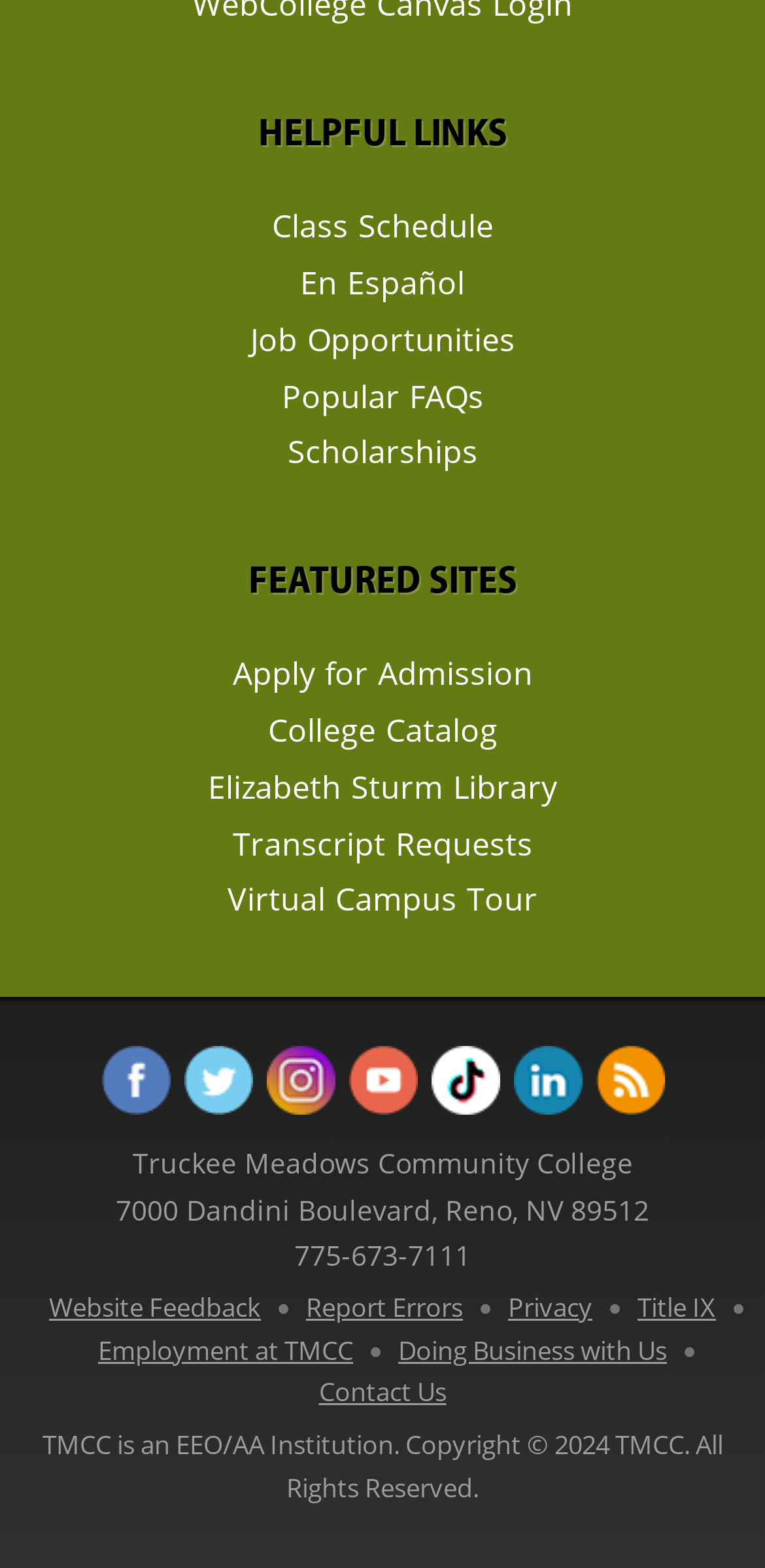What is the address of the college?
Refer to the image and provide a thorough answer to the question.

The answer can be found in the StaticText element with the text '7000 Dandini Boulevard, Reno, NV 89512' located at the bottom of the webpage, below the college name.